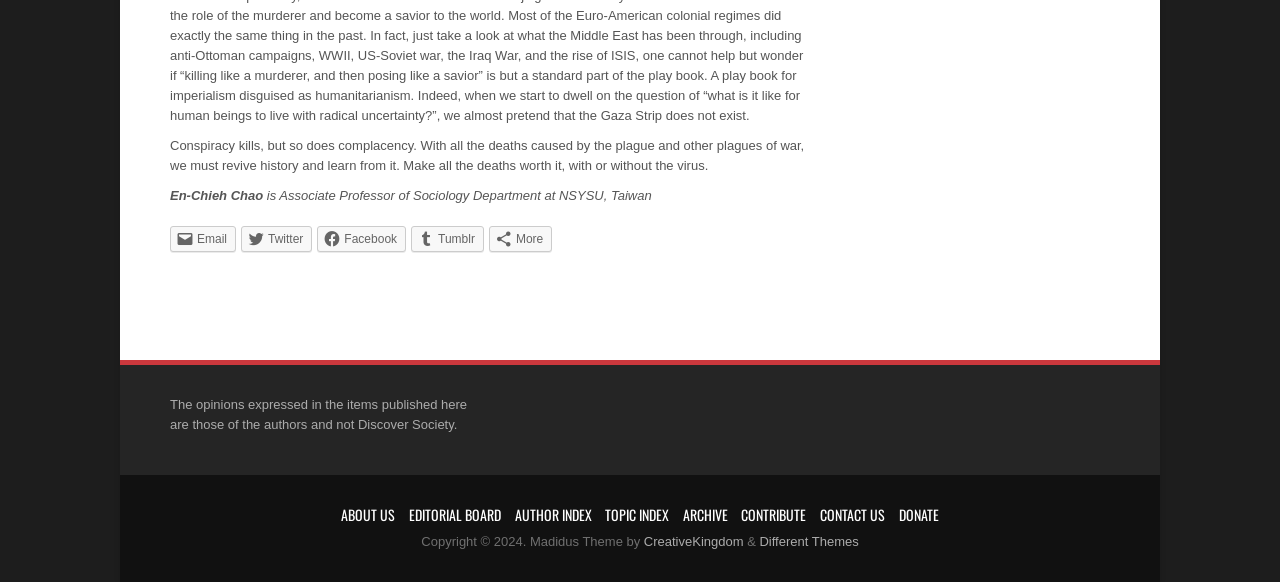What is the copyright year?
Using the image as a reference, answer the question in detail.

The copyright year is mentioned in the text 'Copyright © 2024. Madidus Theme by', which is a StaticText element.